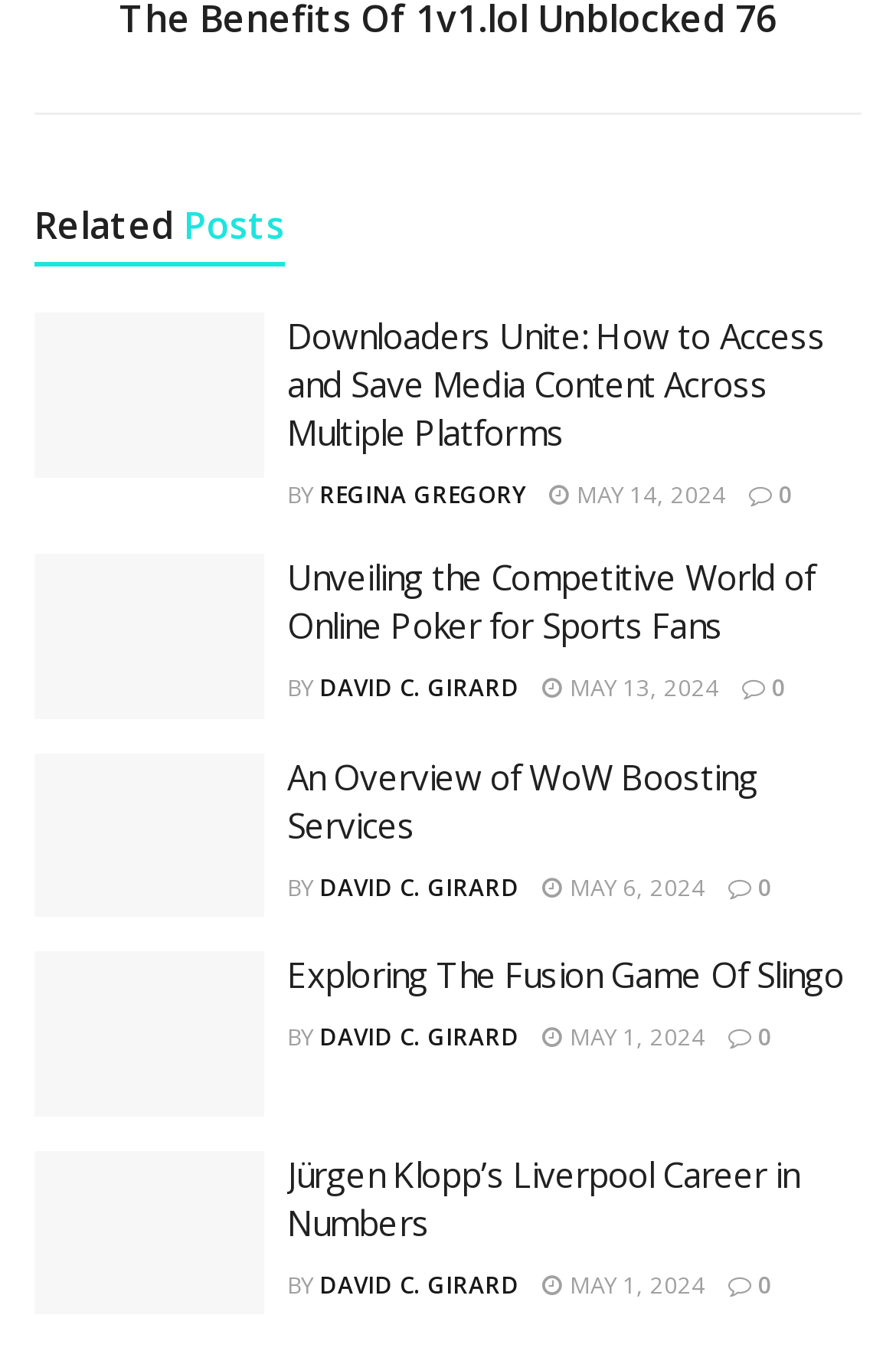Identify the bounding box for the UI element described as: "Regina Gregory". Ensure the coordinates are four float numbers between 0 and 1, formatted as [left, top, right, bottom].

[0.356, 0.354, 0.587, 0.378]